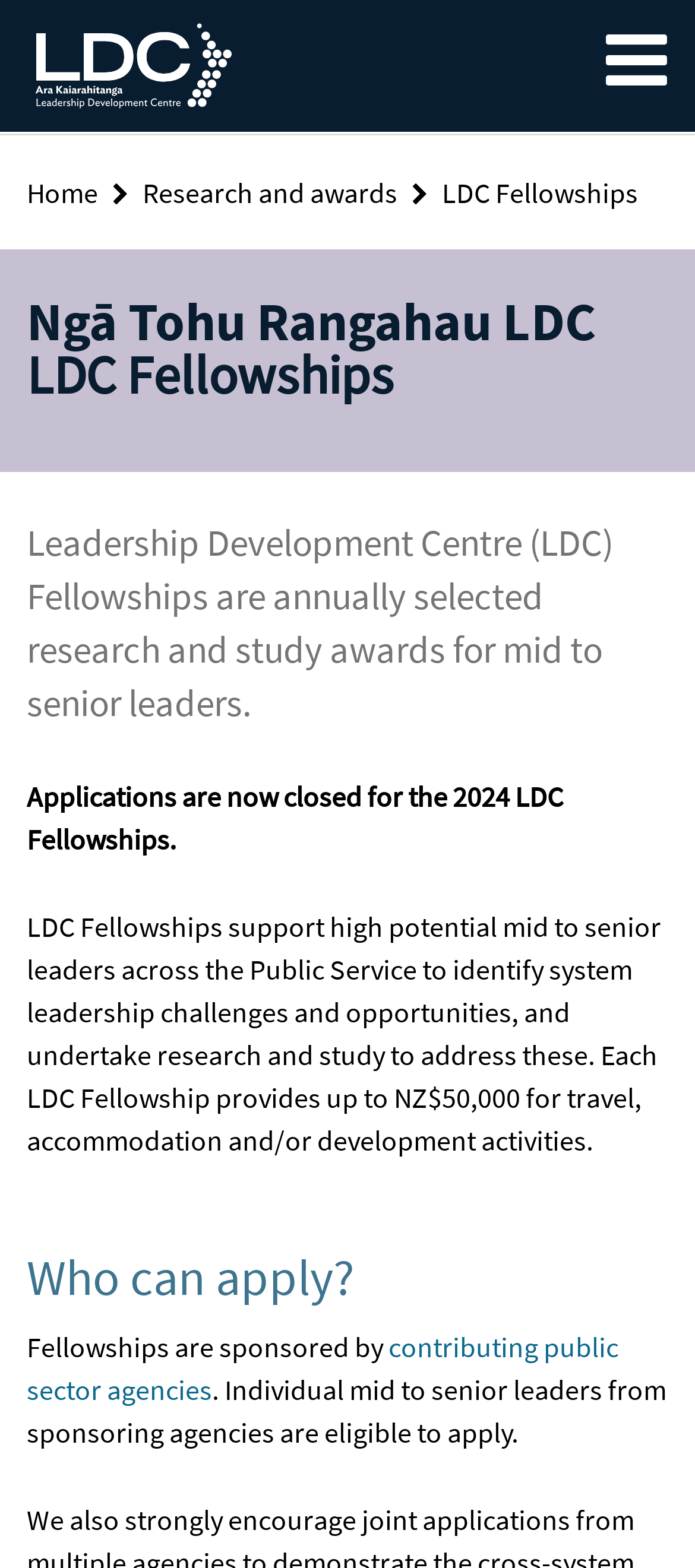How much funding does each LDC Fellowship provide? Refer to the image and provide a one-word or short phrase answer.

Up to NZ$50,000